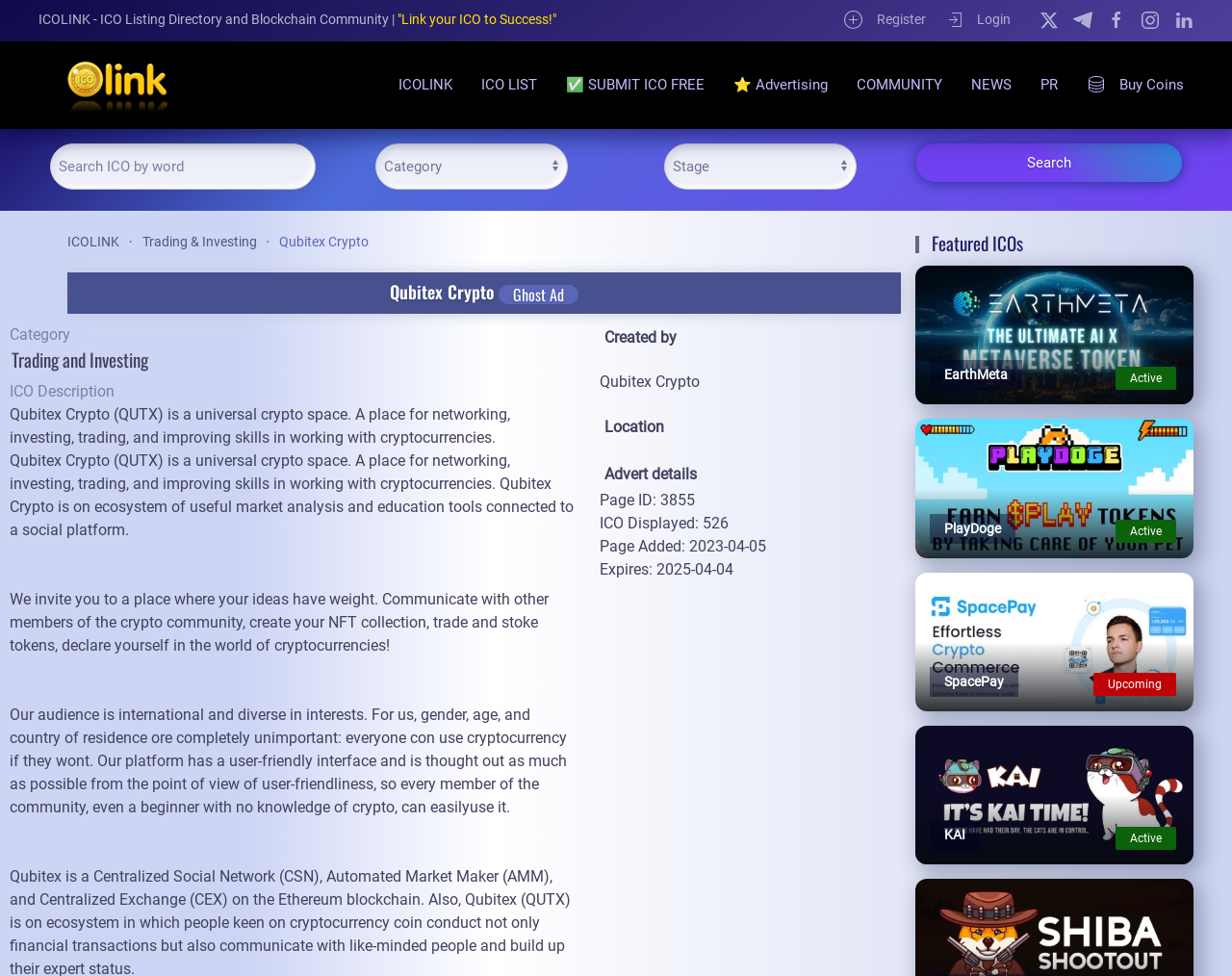Find and indicate the bounding box coordinates of the region you should select to follow the given instruction: "Search ICO by word".

[0.041, 0.147, 0.256, 0.195]